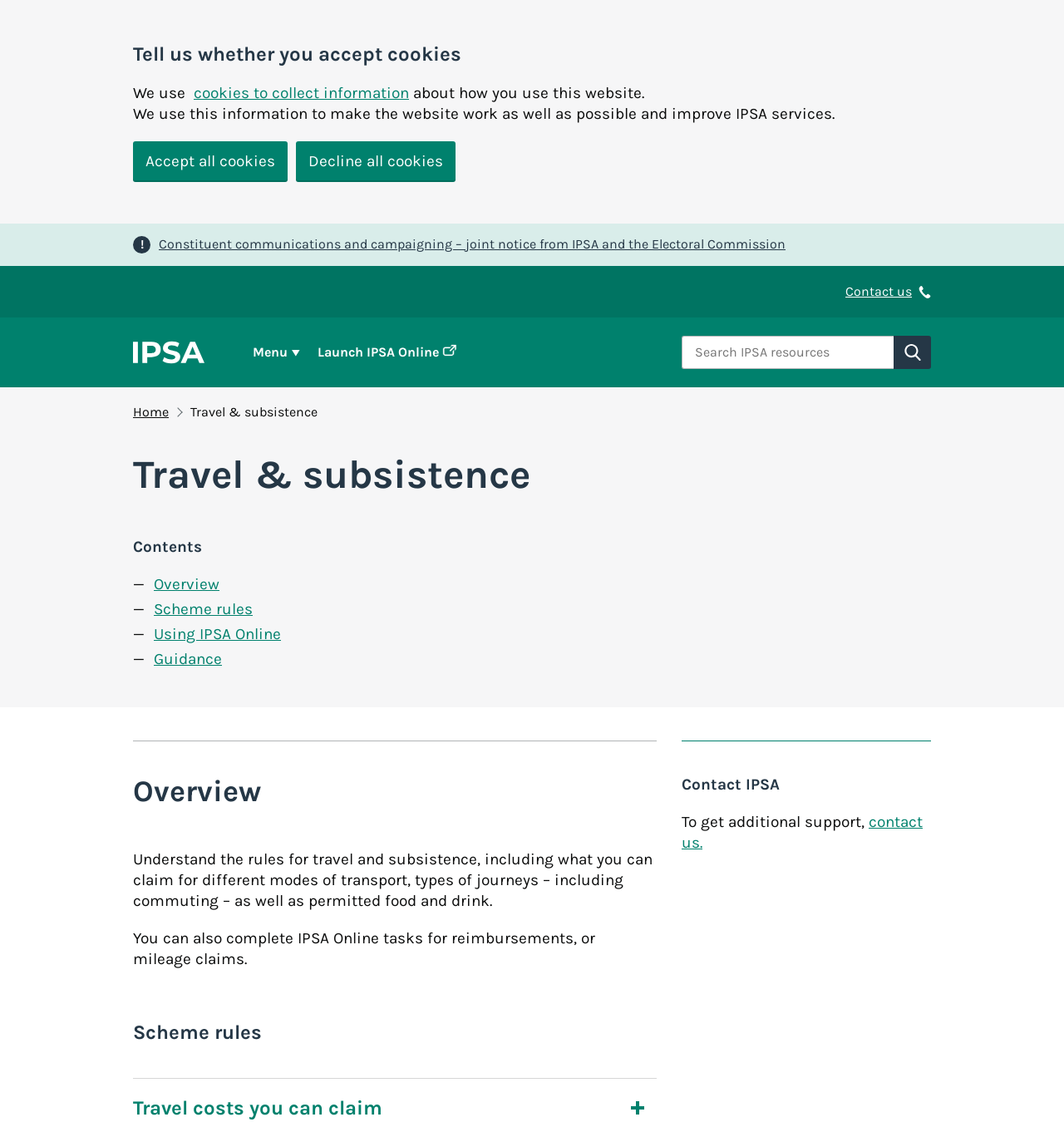Determine the title of the webpage and give its text content.

Travel & subsistence